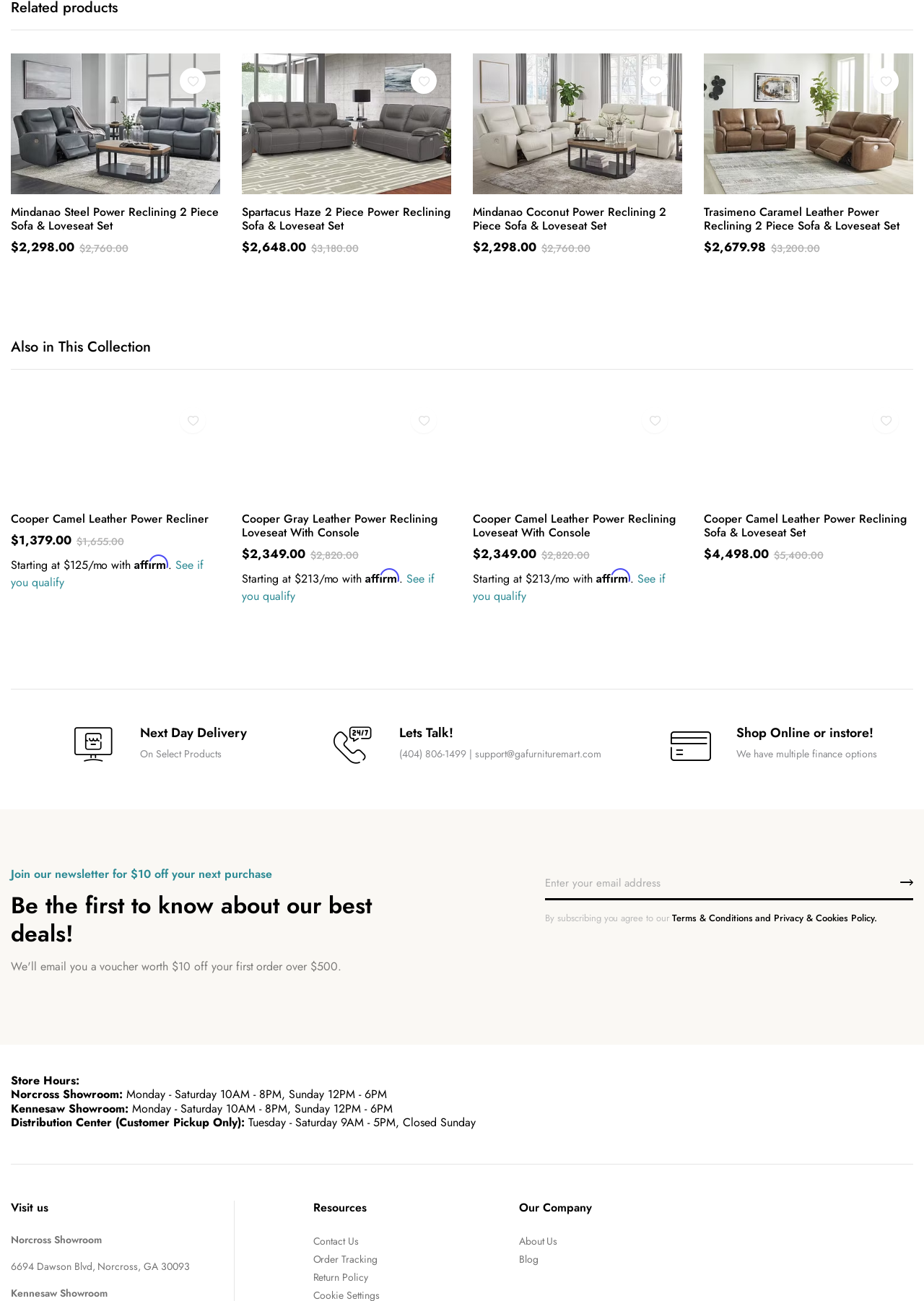Find and specify the bounding box coordinates that correspond to the clickable region for the instruction: "View product details".

[0.012, 0.041, 0.238, 0.149]